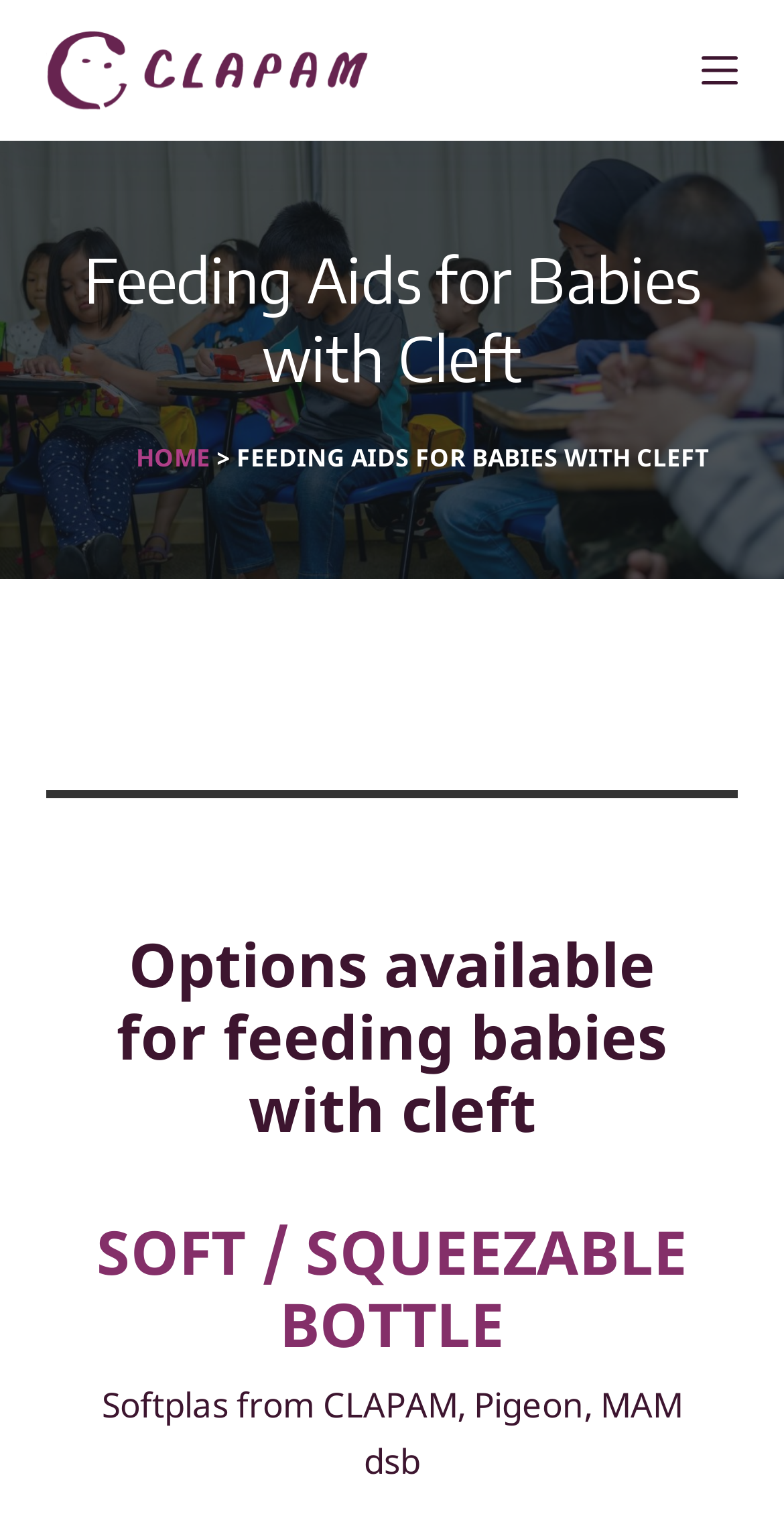Give an extensive and precise description of the webpage.

The webpage is about feeding aids for babies with cleft lip and palate, specifically discussing options available for feeding babies with cleft. 

At the top left corner, there is a link to skip to the content. Next to it, on the top left, is the logo of the Cleft Lip & Palate Association Malaysia, which is also a link. On the top right, there is a menu link with an off-canvas trigger icon.

Below the top section, there is a large figure that spans the entire width of the page. Within this figure, there is a header section that contains a heading "Feeding Aids for Babies with Cleft" on the left side, and a breadcrumb navigation on the right side. The breadcrumb navigation shows the path "HOME > FEEDING AIDS FOR BABIES WITH CLEFT".

Below the header section, there is a horizontal separator line. Following the separator, there are three headings. The first heading is "Options available for feeding babies with cleft", which is located on the left side of the page. The second heading is "SOFT / SQUEEZABLE BOTTLE", which is positioned below the first heading. The third heading is not explicitly stated, but it appears to be a continuation of the second heading, as it lists specific brands and types of bottles, including Softplas from CLAPAM, Pigeon, MAM, and others.